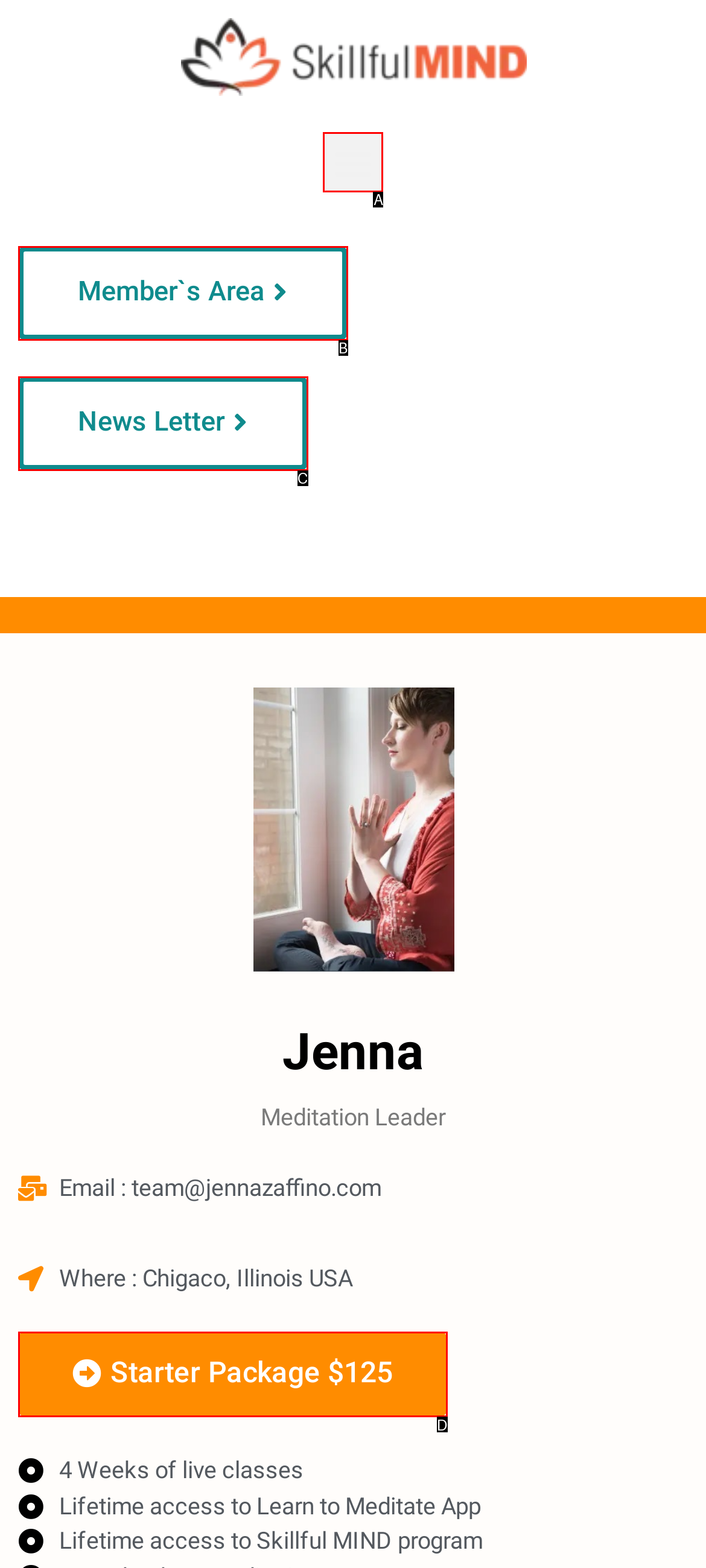Given the description: News Letter, select the HTML element that matches it best. Reply with the letter of the chosen option directly.

C